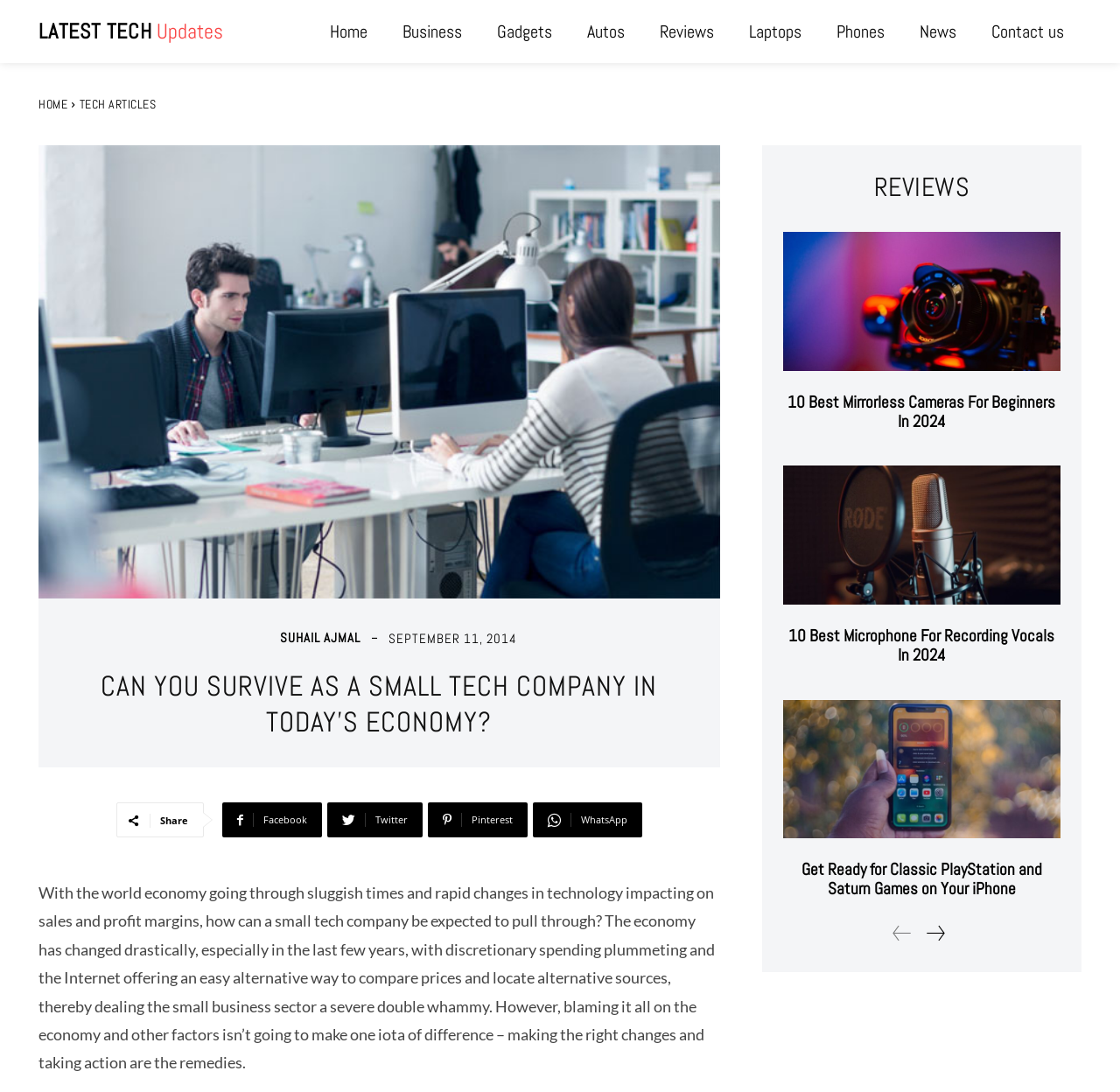Could you determine the bounding box coordinates of the clickable element to complete the instruction: "Click on the 'LATEST TECH Updates' link"? Provide the coordinates as four float numbers between 0 and 1, i.e., [left, top, right, bottom].

[0.034, 0.017, 0.199, 0.04]